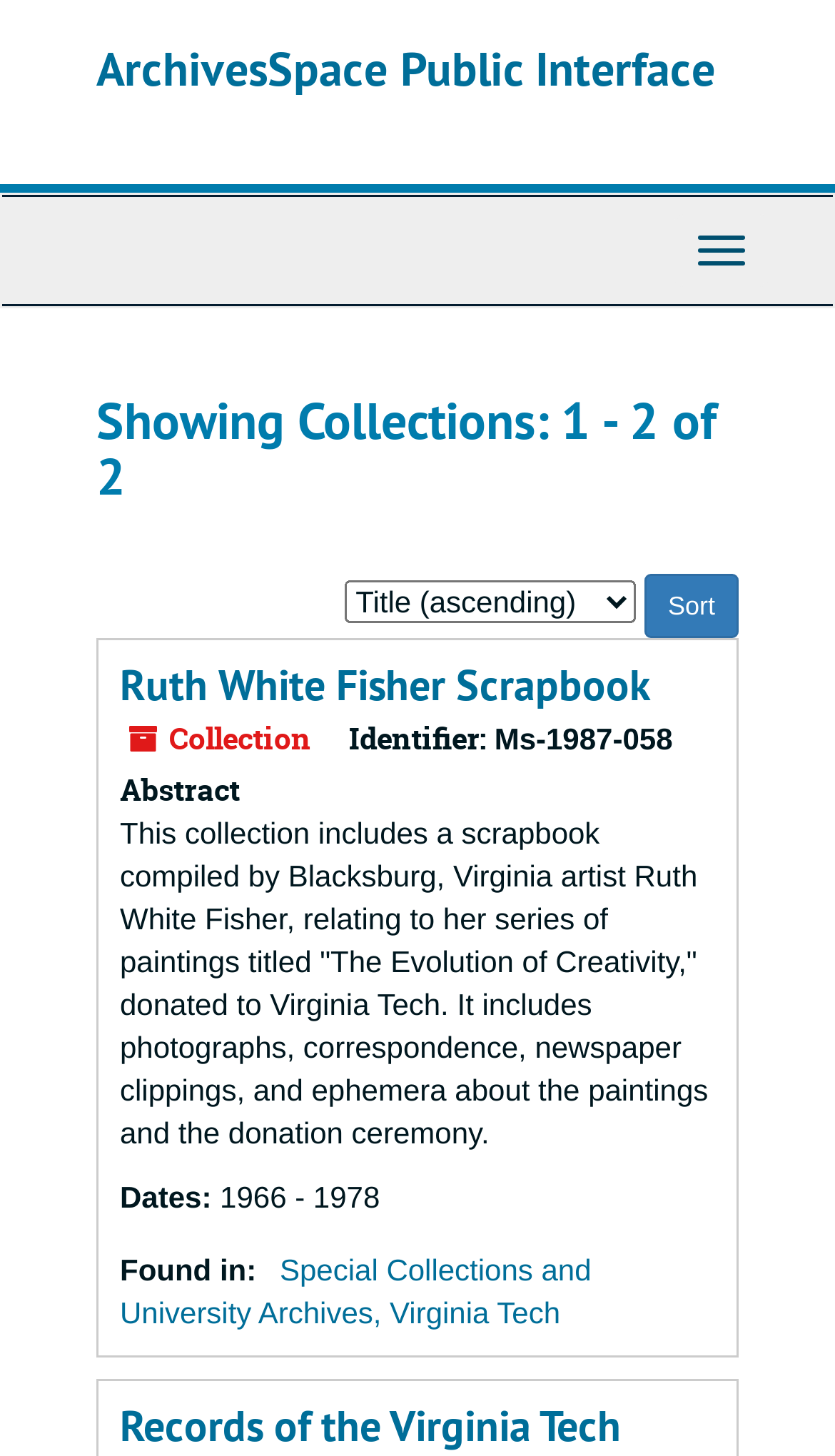Please extract the title of the webpage.

ArchivesSpace Public Interface